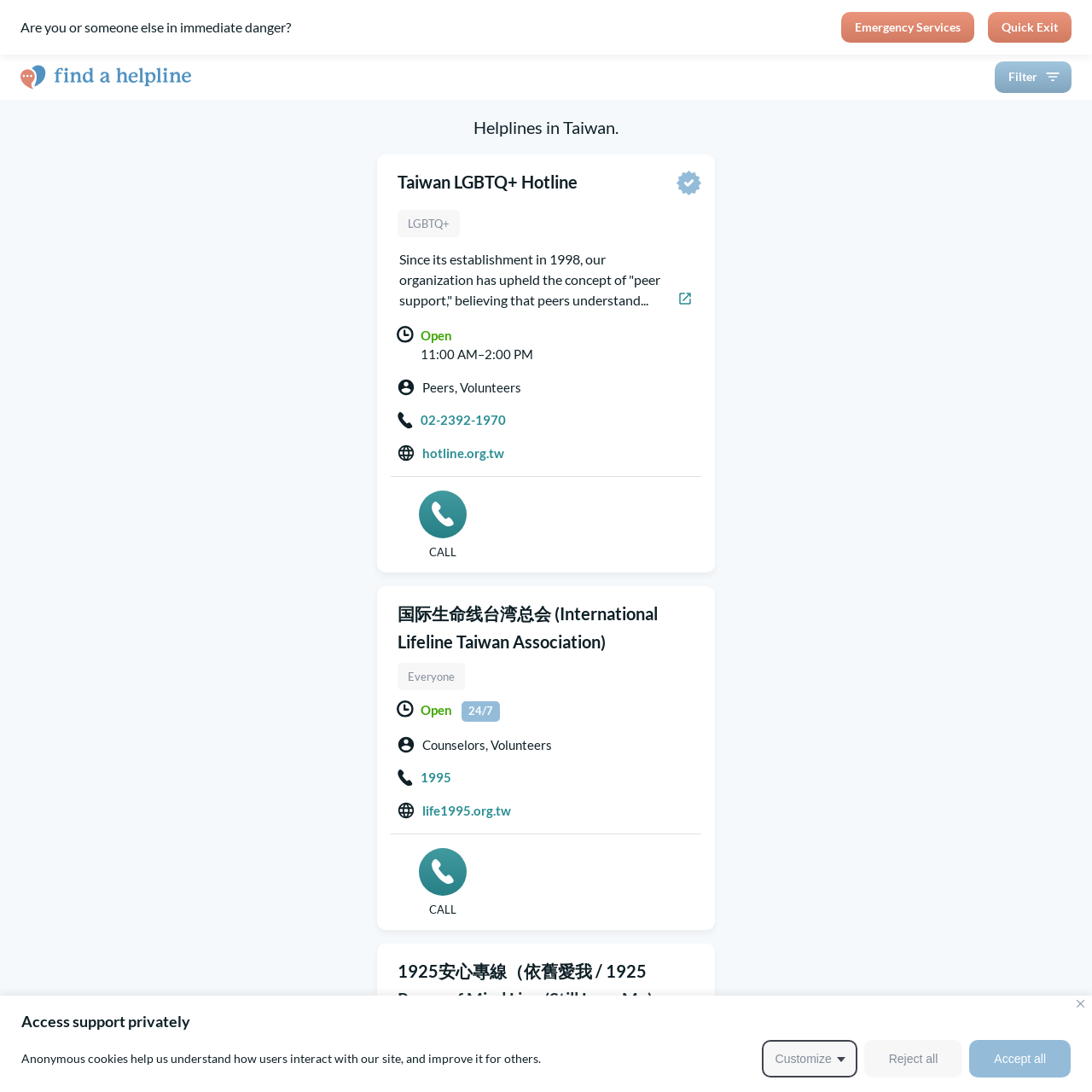What is the purpose of the 'Emergency Services' button?
Using the picture, provide a one-word or short phrase answer.

To get emergency help